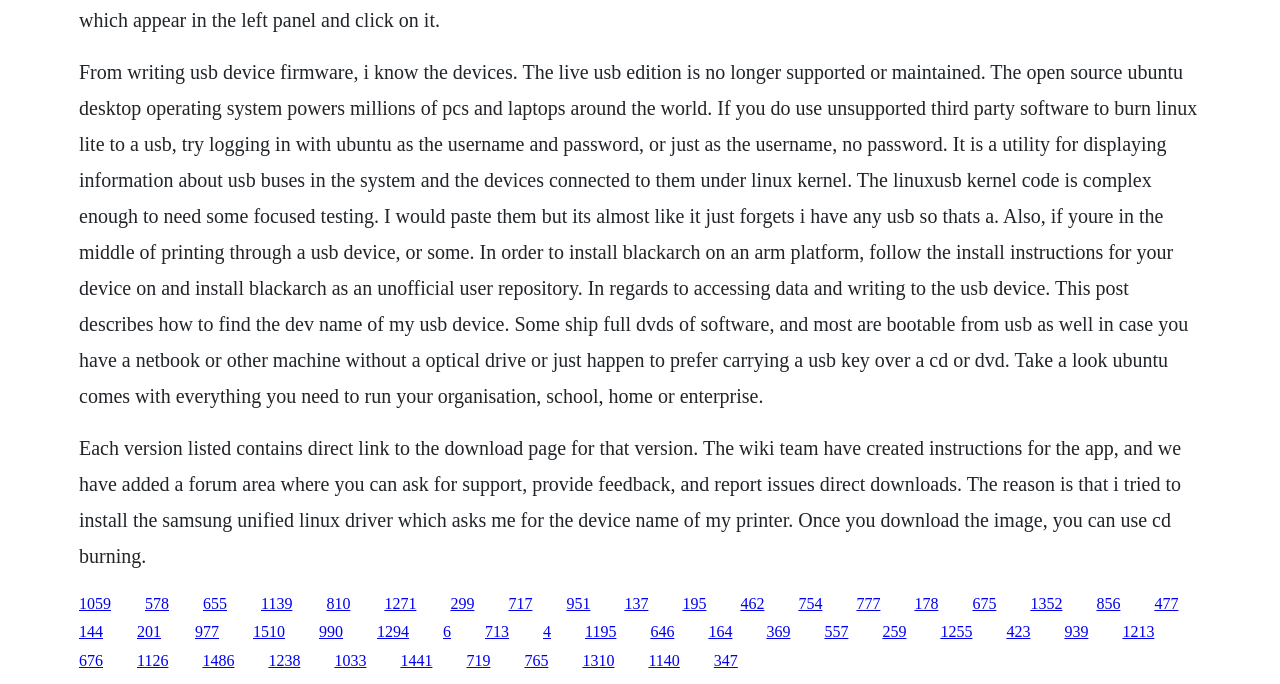What is the operating system mentioned in the text?
Refer to the image and give a detailed answer to the question.

The text mentions 'the open source ubuntu desktop operating system powers millions of pcs and laptops around the world', which indicates that Ubuntu is the operating system being referred to.